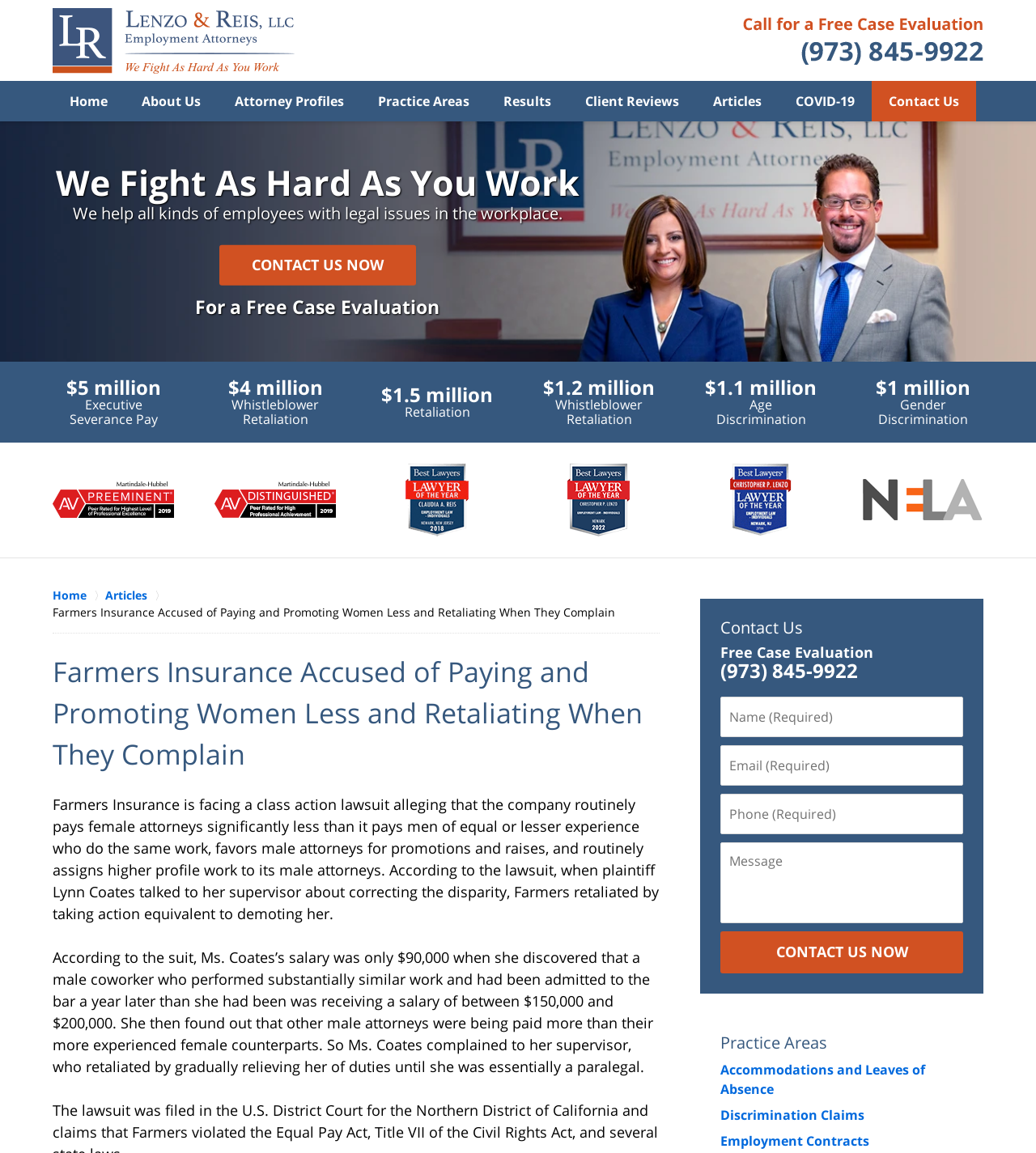What is the alleged wrongdoing by Farmers Insurance?
Answer the question based on the image using a single word or a brief phrase.

Paying and promoting women less